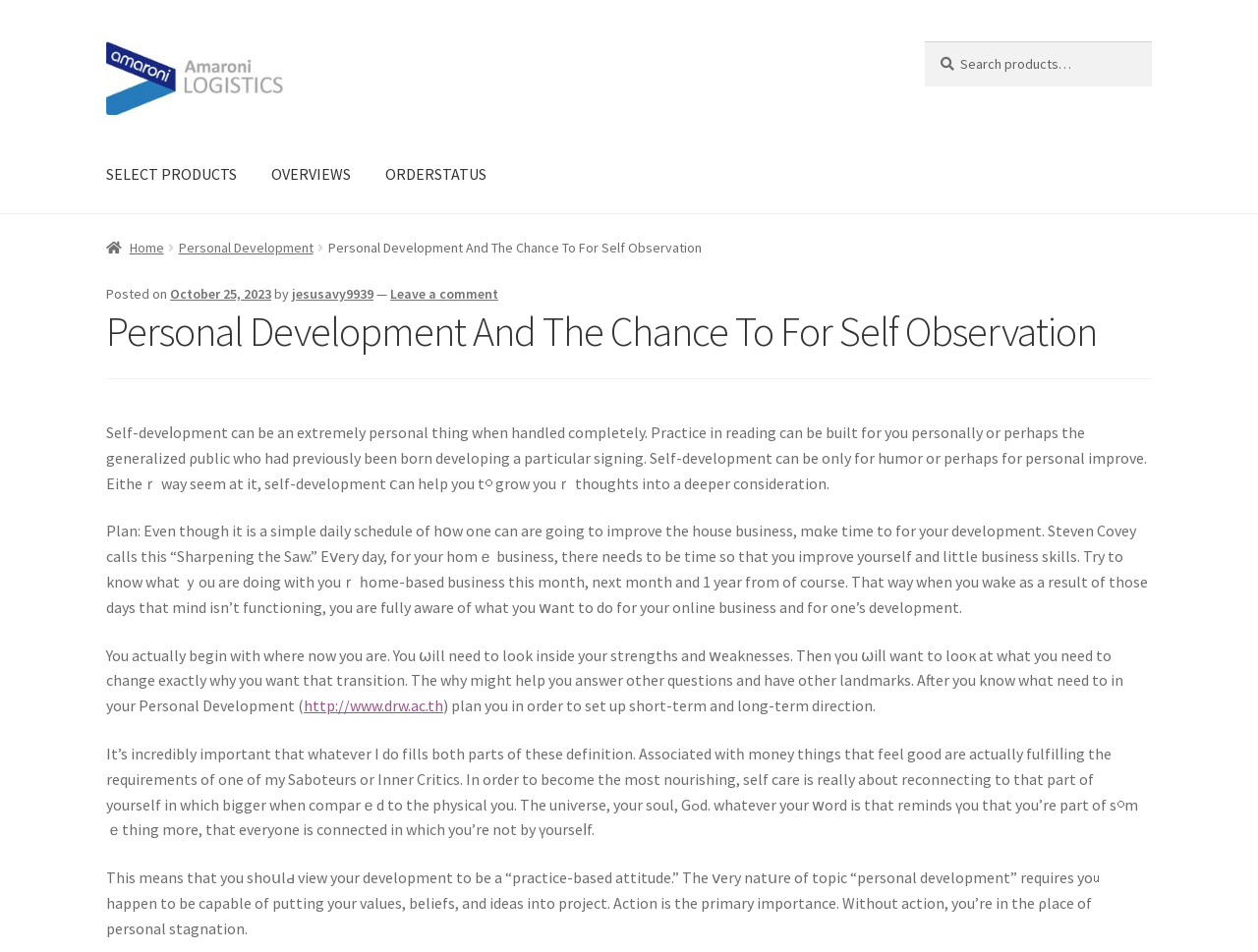Give a one-word or phrase response to the following question: What is the website's name?

Amaroni Logistics EU